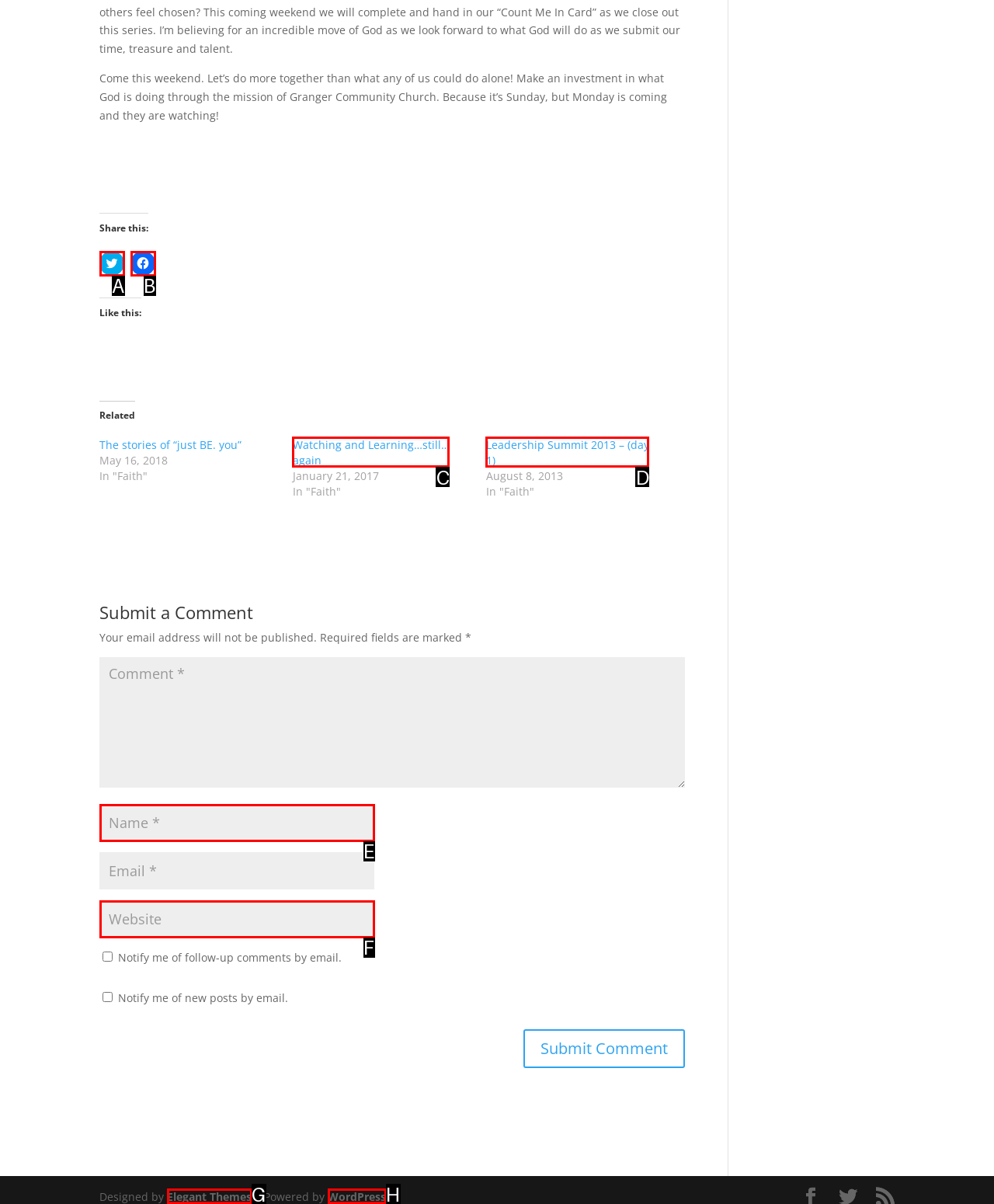Select the HTML element that fits the following description: Elegant Themes
Provide the letter of the matching option.

G